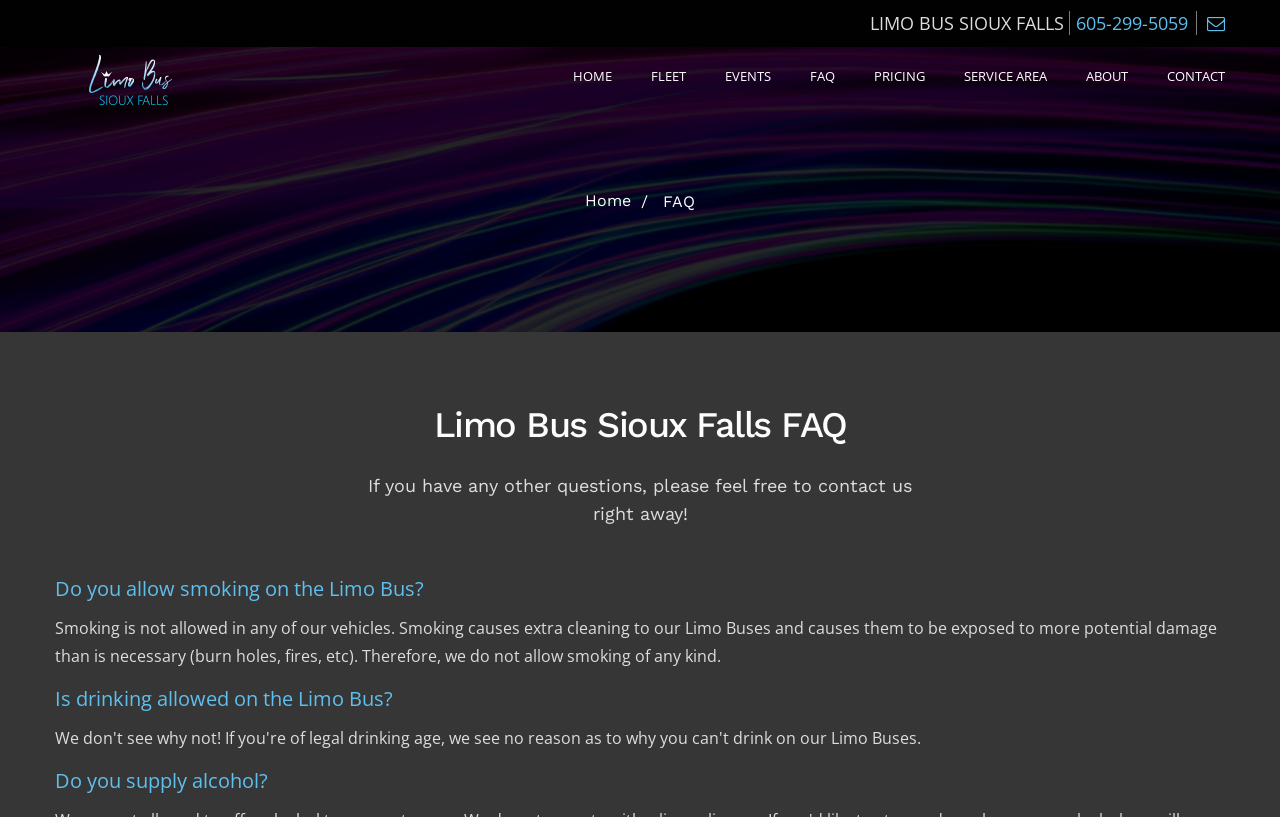Highlight the bounding box of the UI element that corresponds to this description: "alt="Limo Bus Sioux Falls Logo"".

[0.043, 0.071, 0.162, 0.118]